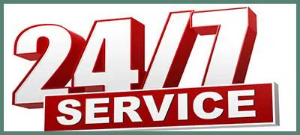Describe all significant details and elements found in the image.

The image prominently displays the message "24/7 SERVICE" in bold, red, three-dimensional lettering, emphasizing the availability of services around the clock. This visual representation highlights the commitment of Baldwin Locksmith Store to provide reliable and immediate locksmith assistance, no matter the time of day or night. The text suggests that clients can count on their expertise and support whenever emergencies arise, reinforcing the store's dedication to serving the community in Houston, TX.